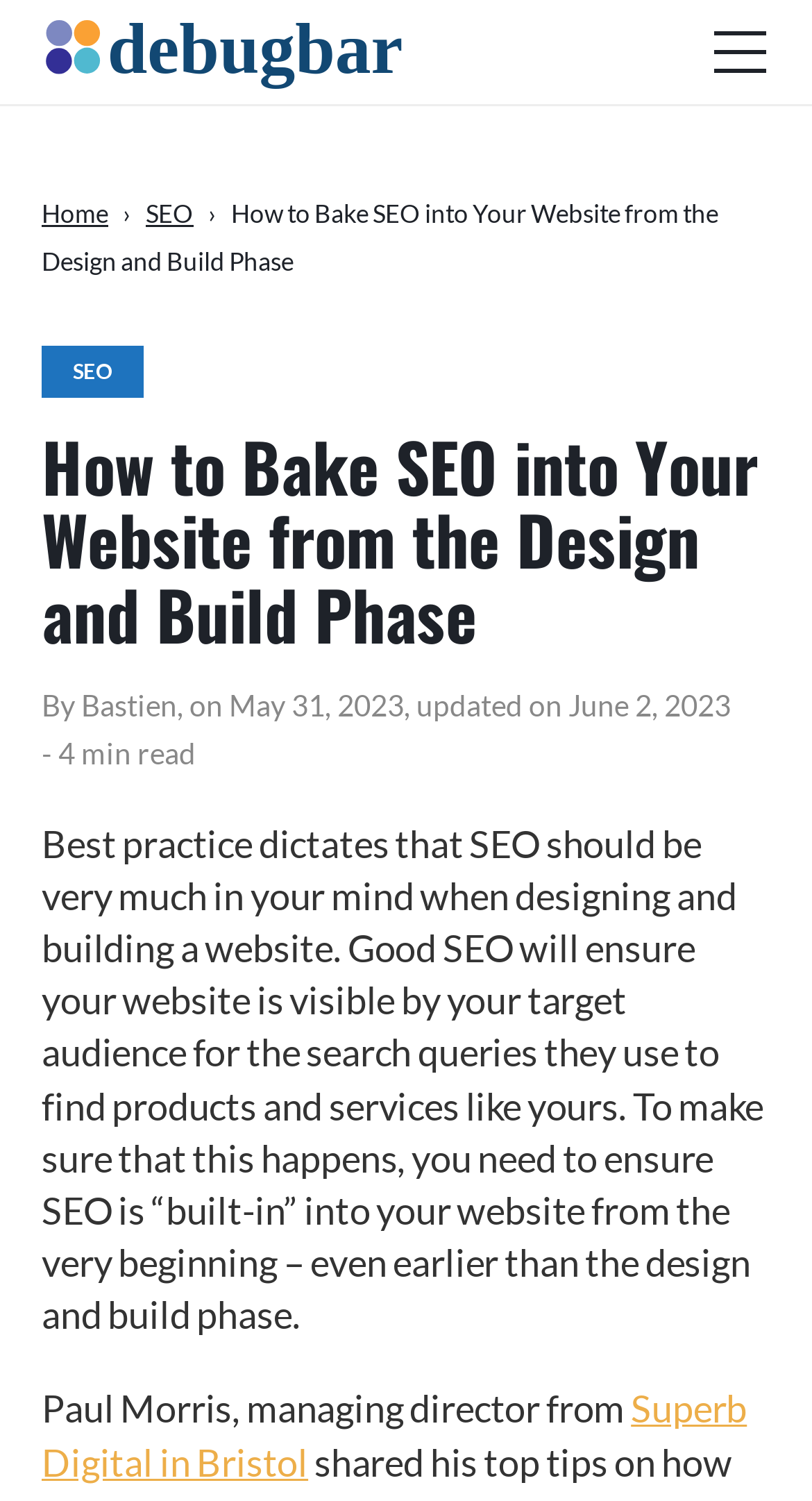How many categories are listed in the webpage?
Based on the image, give a concise answer in the form of a single word or short phrase.

6